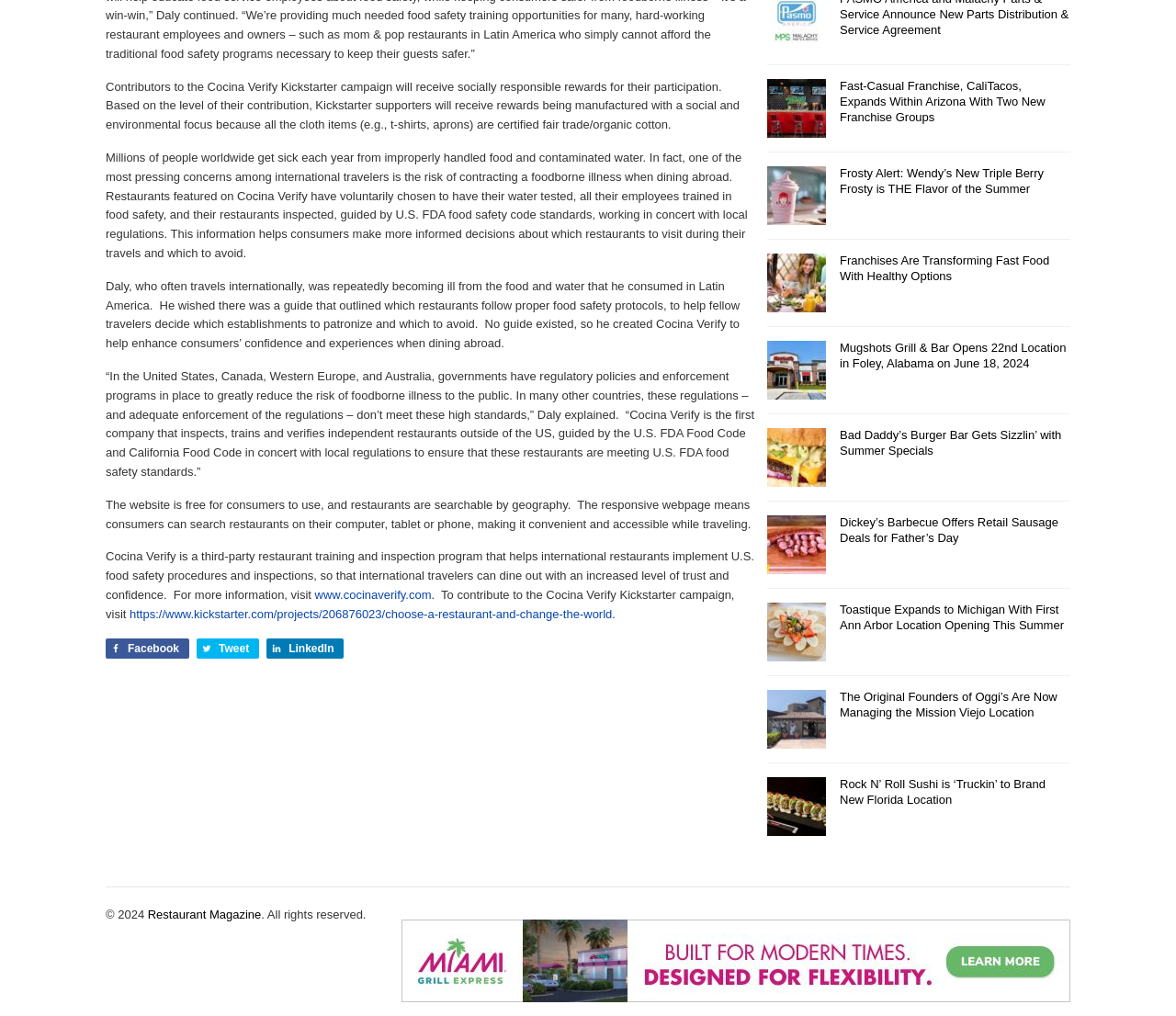Identify the bounding box coordinates for the UI element described as follows: www.cocinaverify.com. Use the format (top-left x, top-left y, bottom-right x, bottom-right y) and ensure all values are floating point numbers between 0 and 1.

[0.268, 0.579, 0.367, 0.592]